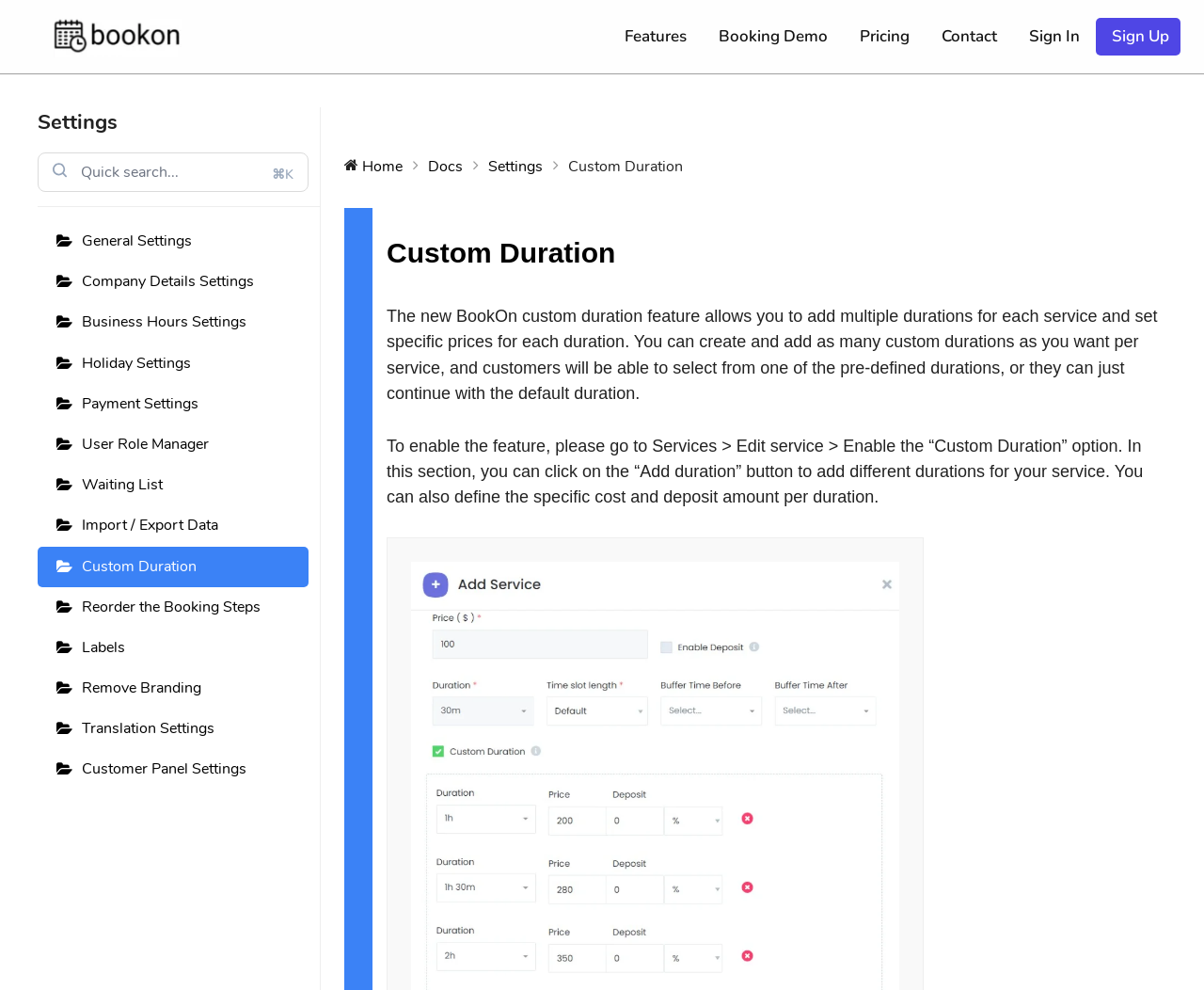Could you specify the bounding box coordinates for the clickable section to complete the following instruction: "Click on the 'Sign Up' button"?

[0.91, 0.018, 0.98, 0.056]